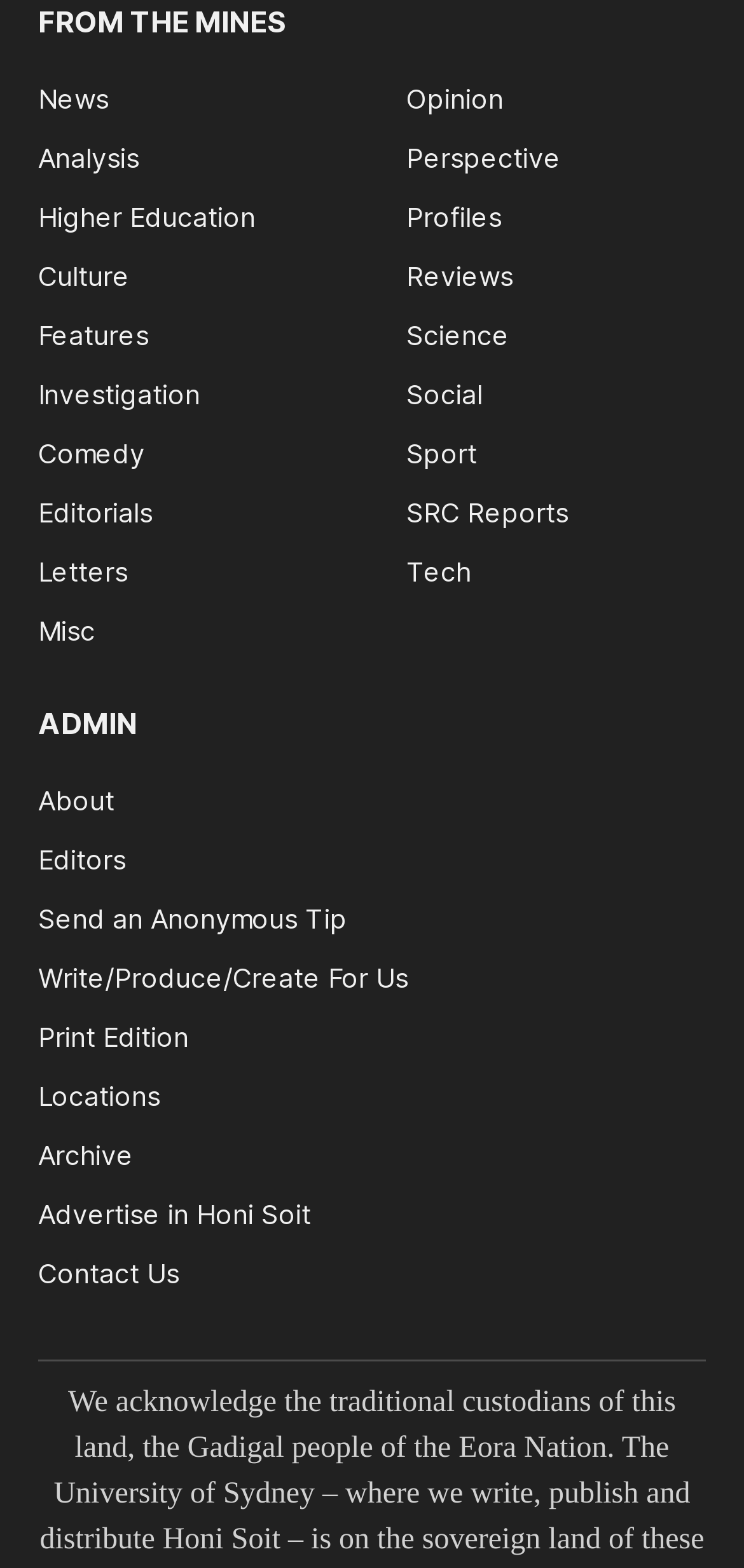Are there any links related to entertainment?
Kindly answer the question with as much detail as you can.

I searched for links with text related to entertainment and found links such as 'Comedy', 'Culture', and 'Reviews'. These links suggest that the webpage has content related to entertainment.